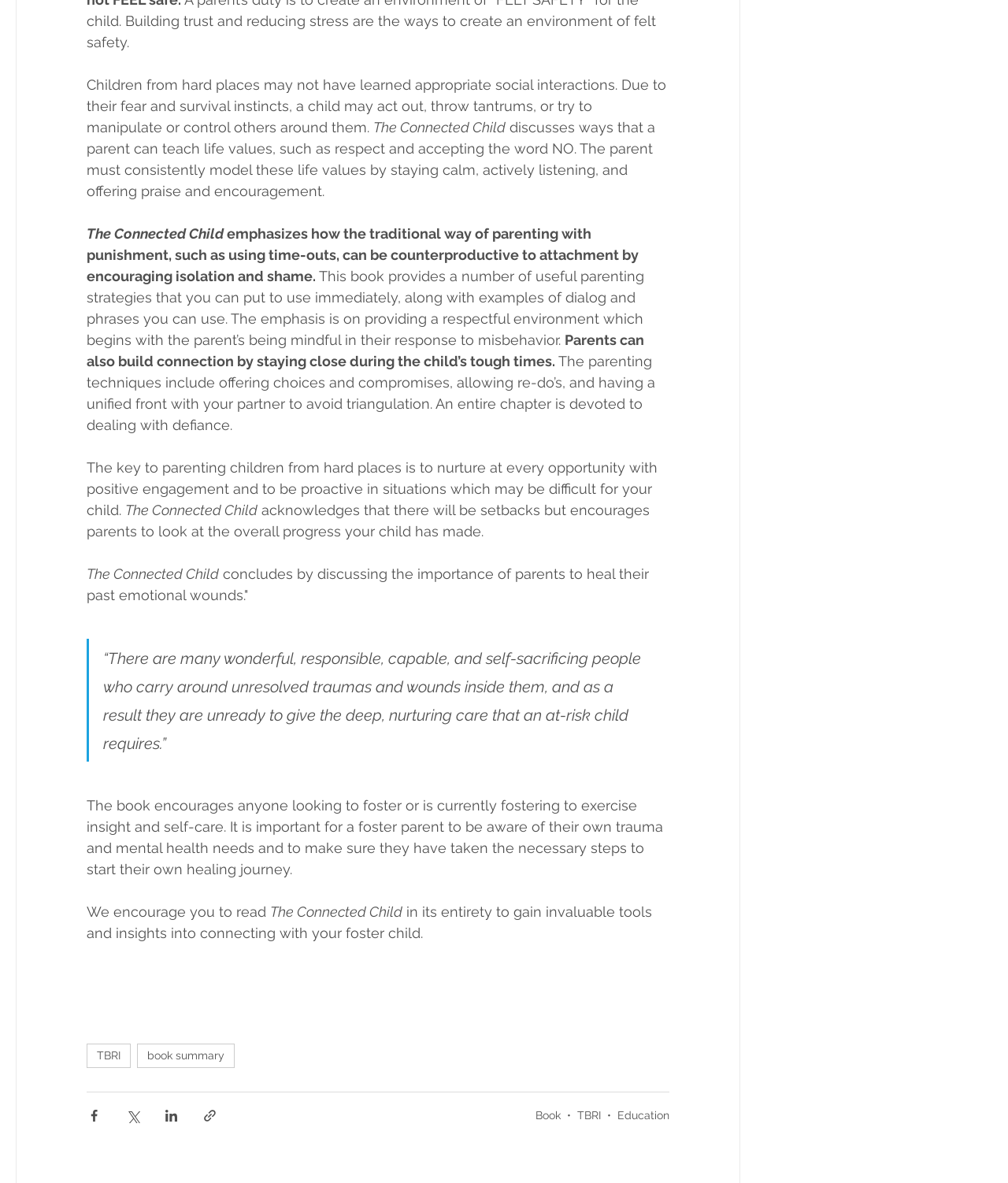Please determine the bounding box coordinates for the element that should be clicked to follow these instructions: "Click on the link to read more about The Connected Child".

[0.37, 0.1, 0.502, 0.114]